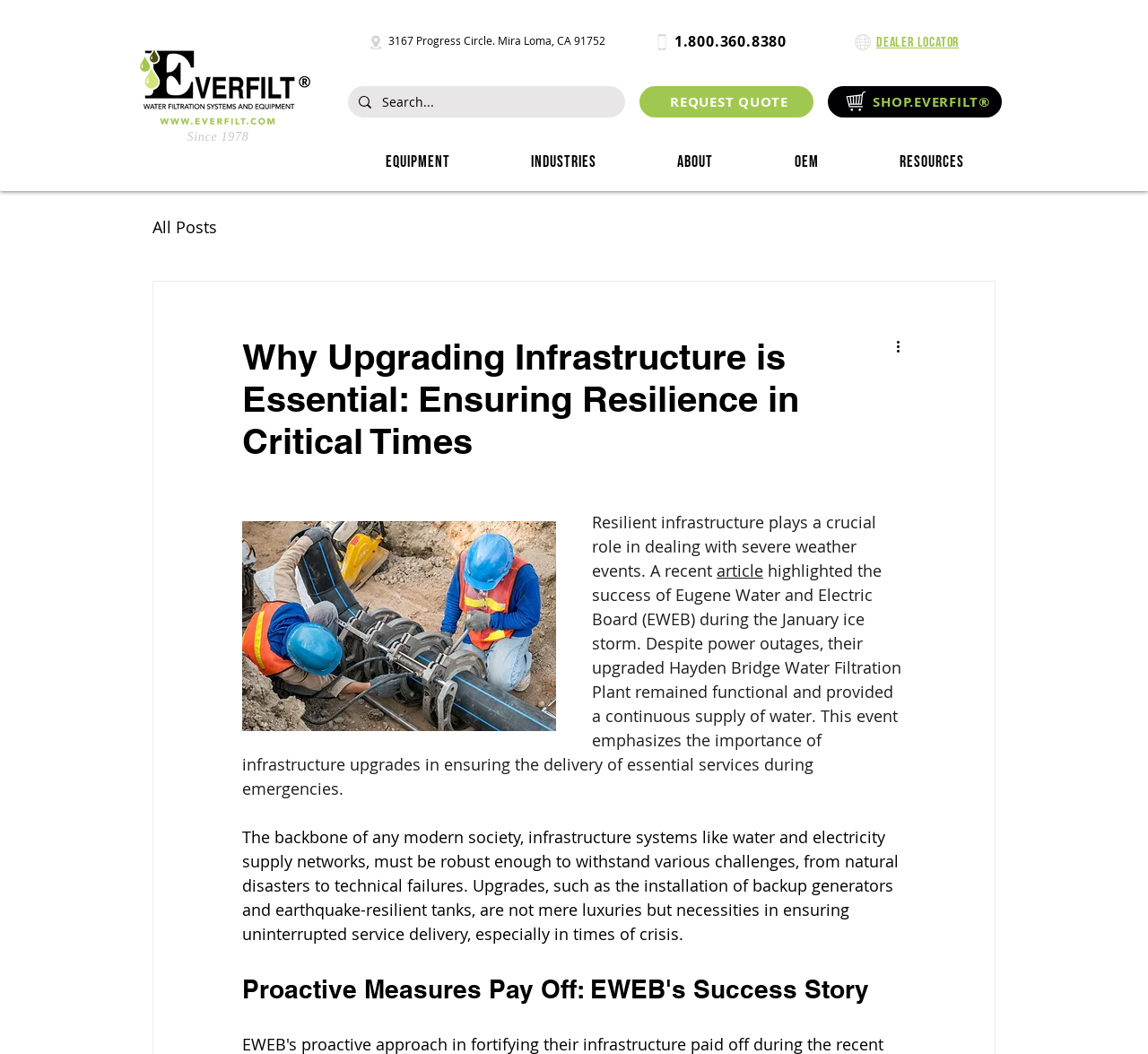Write a detailed summary of the webpage, including text, images, and layout.

The webpage is about the importance of upgrading infrastructure to ensure resilience in critical times. At the top left, there is an Everfilt logo, accompanied by the text "Since 1978". To the right of the logo, there is a location dropdown menu with an address and a search bar. Below the logo, there are contact information and links to request a quote, dealer locator, and shop.

The main content of the webpage is divided into two sections. The first section has a heading "Why Upgrading Infrastructure is Essential: Ensuring Resilience in Critical Times" and features an image related to resilient infrastructure. The text below the image discusses the importance of infrastructure upgrades, citing the success of Eugene Water and Electric Board (EWEB) during a recent ice storm. The text explains how EWEB's upgraded Hayden Bridge Water Filtration Plant remained functional and provided a continuous supply of water despite power outages.

The second section has a heading "Proactive Measures Pay Off: EWEB's Success Story" and continues to discuss the importance of infrastructure upgrades in ensuring uninterrupted service delivery during emergencies. The text highlights the need for robust infrastructure systems, such as water and electricity supply networks, to withstand various challenges.

Throughout the webpage, there are several navigation menus, including a site navigation menu at the top and a blog navigation menu on the right side. The blog navigation menu has links to all posts and a button to show more actions.